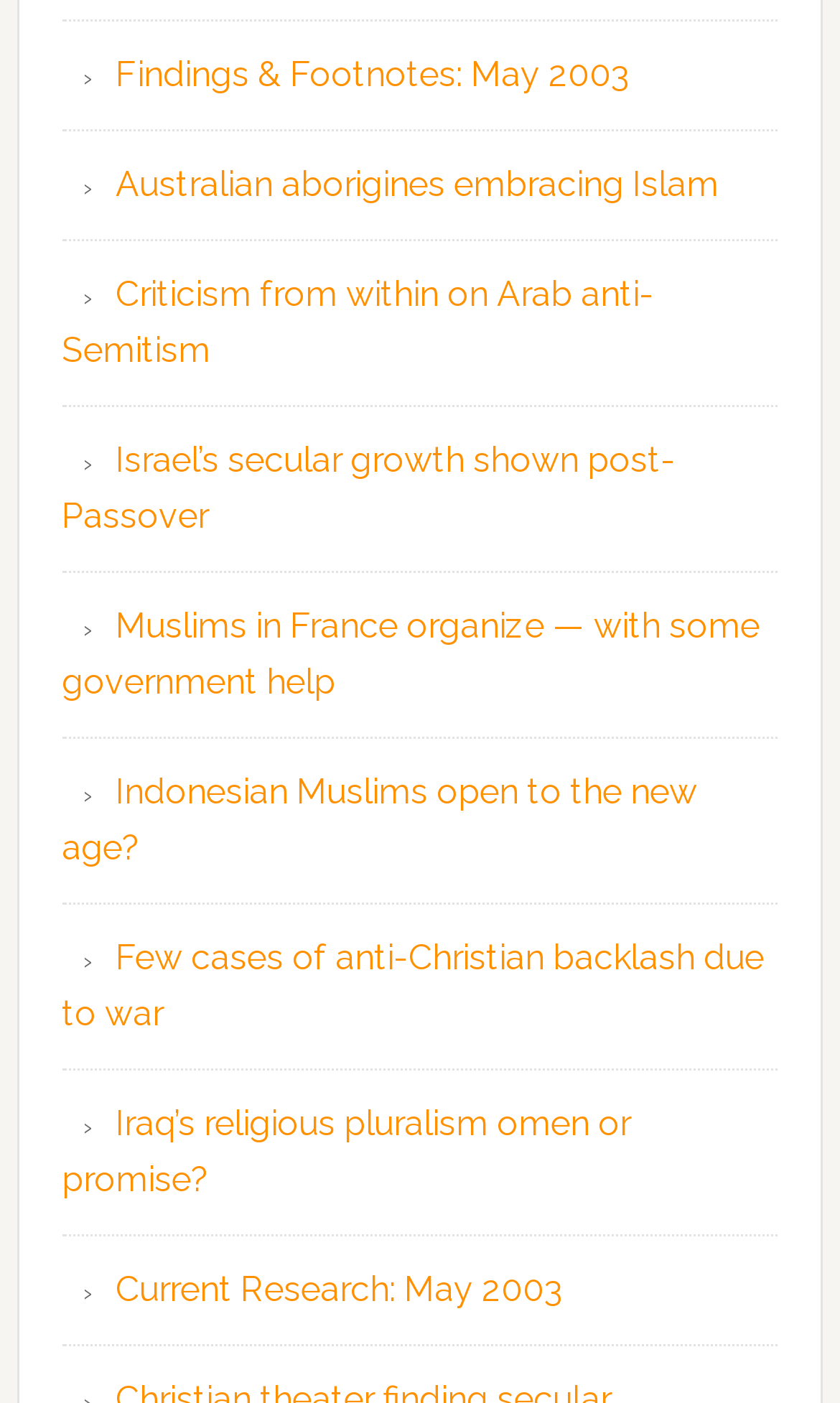Is there an article about Muslims in France?
Answer the question with a detailed explanation, including all necessary information.

One of the link elements has the text 'Muslims in France organize — with some government help', which indicates that there is an article about Muslims in France on the webpage.